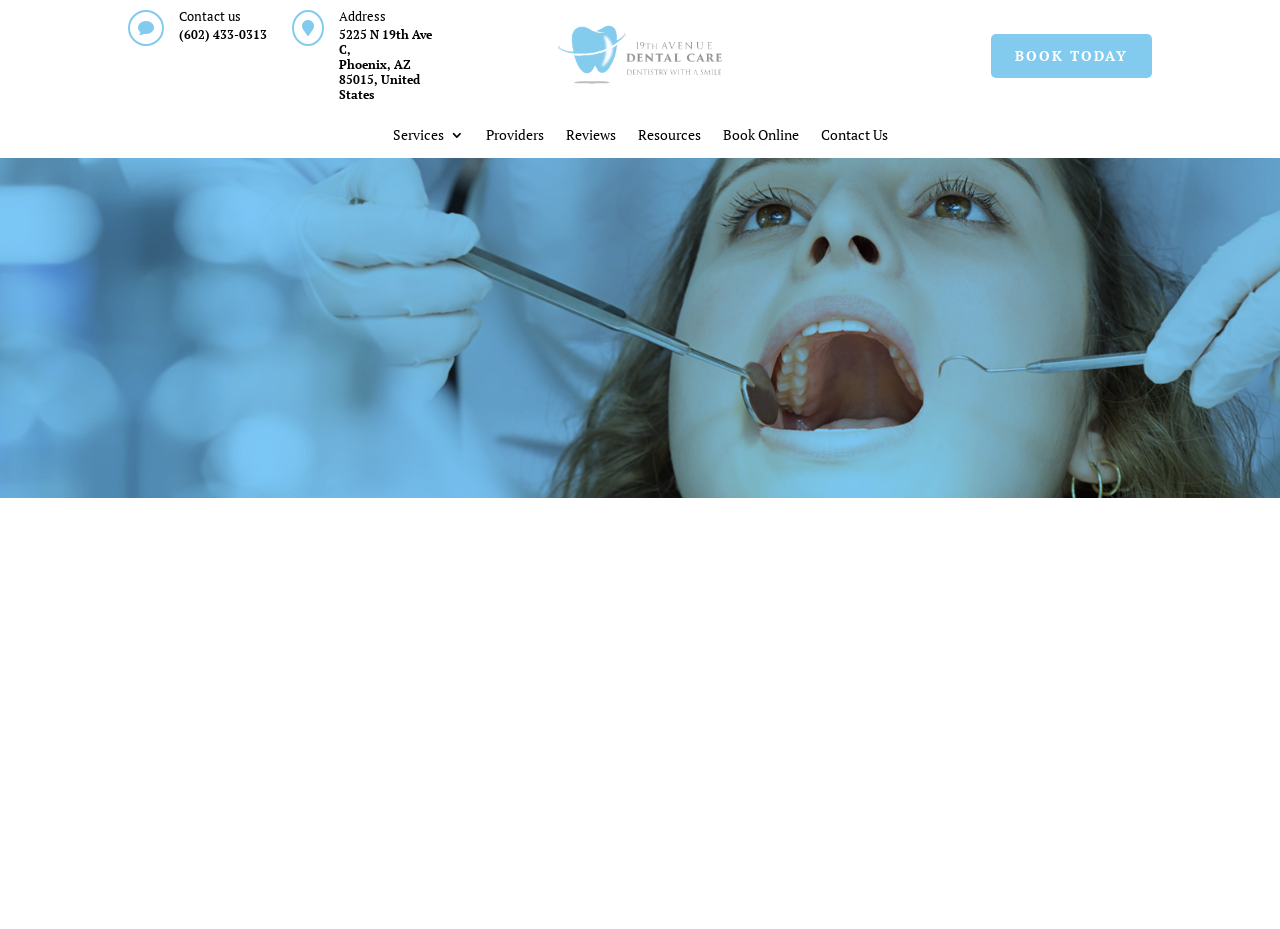Please identify the bounding box coordinates for the region that you need to click to follow this instruction: "Click on 'Why Us'".

None